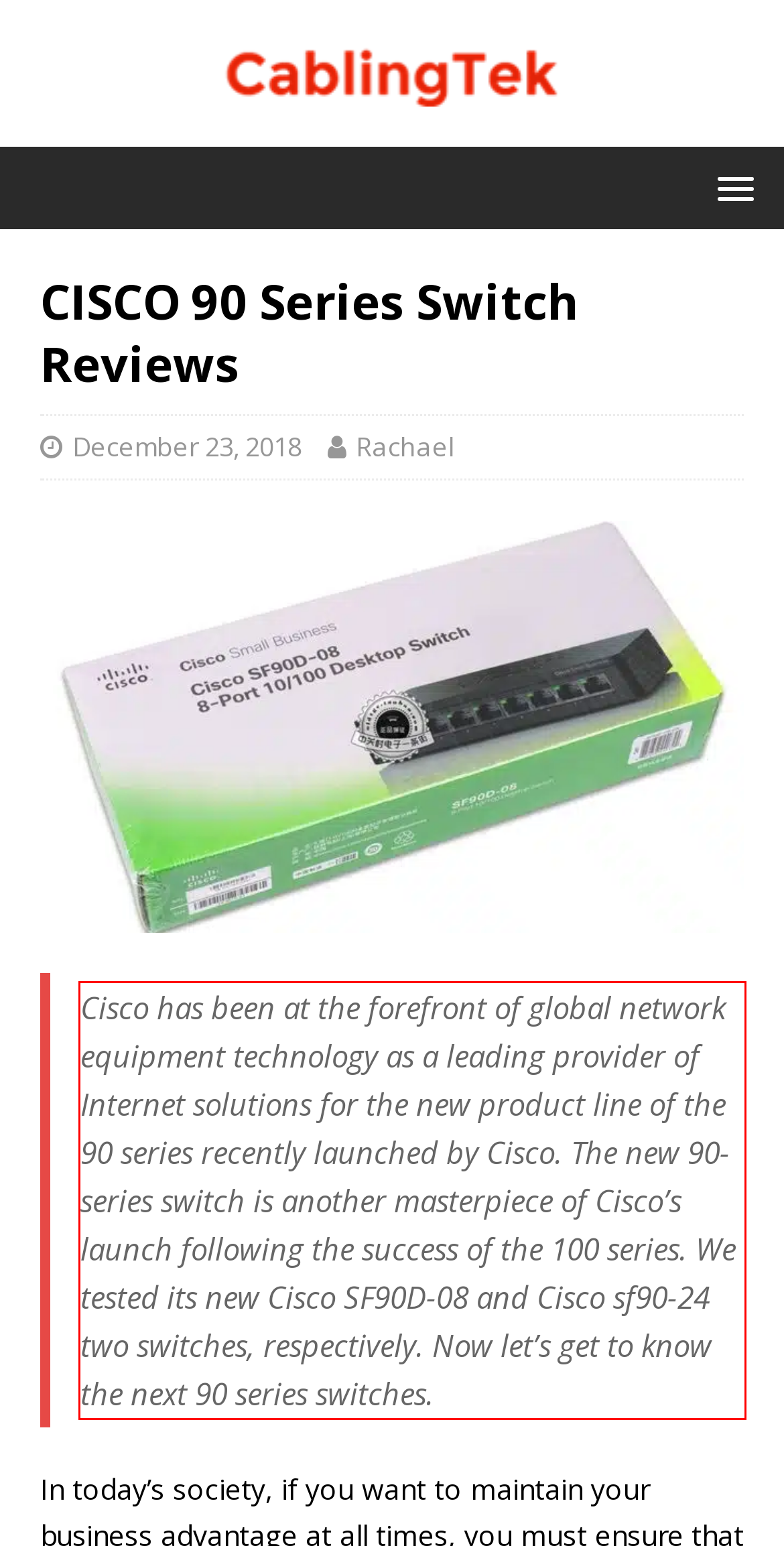Inspect the webpage screenshot that has a red bounding box and use OCR technology to read and display the text inside the red bounding box.

Cisco has been at the forefront of global network equipment technology as a leading provider of Internet solutions for the new product line of the 90 series recently launched by Cisco. The new 90-series switch is another masterpiece of Cisco’s launch following the success of the 100 series. We tested its new Cisco SF90D-08 and Cisco sf90-24 two switches, respectively. Now let’s get to know the next 90 series switches.